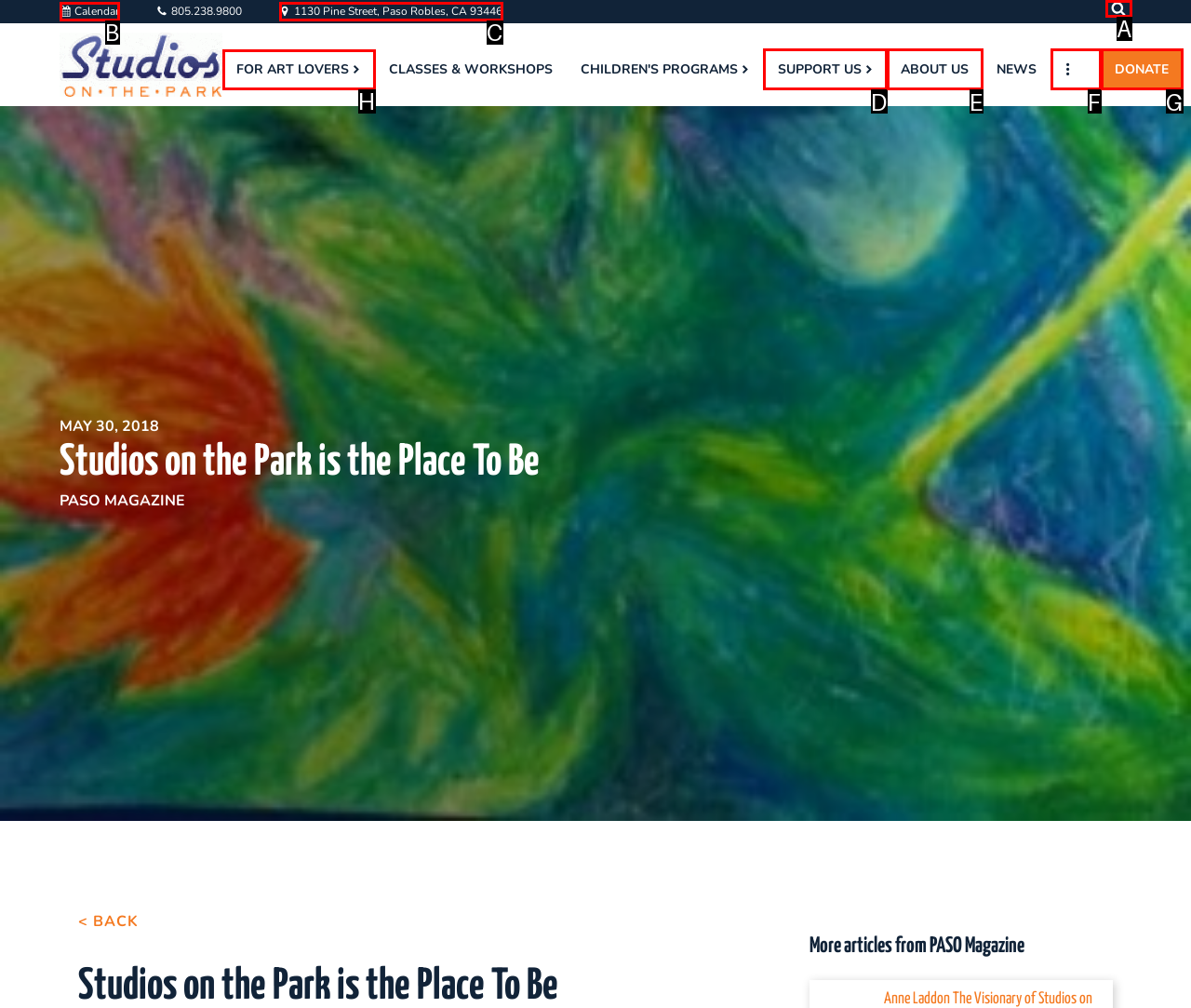Select the HTML element that needs to be clicked to perform the task: Explore art lovers. Reply with the letter of the chosen option.

H